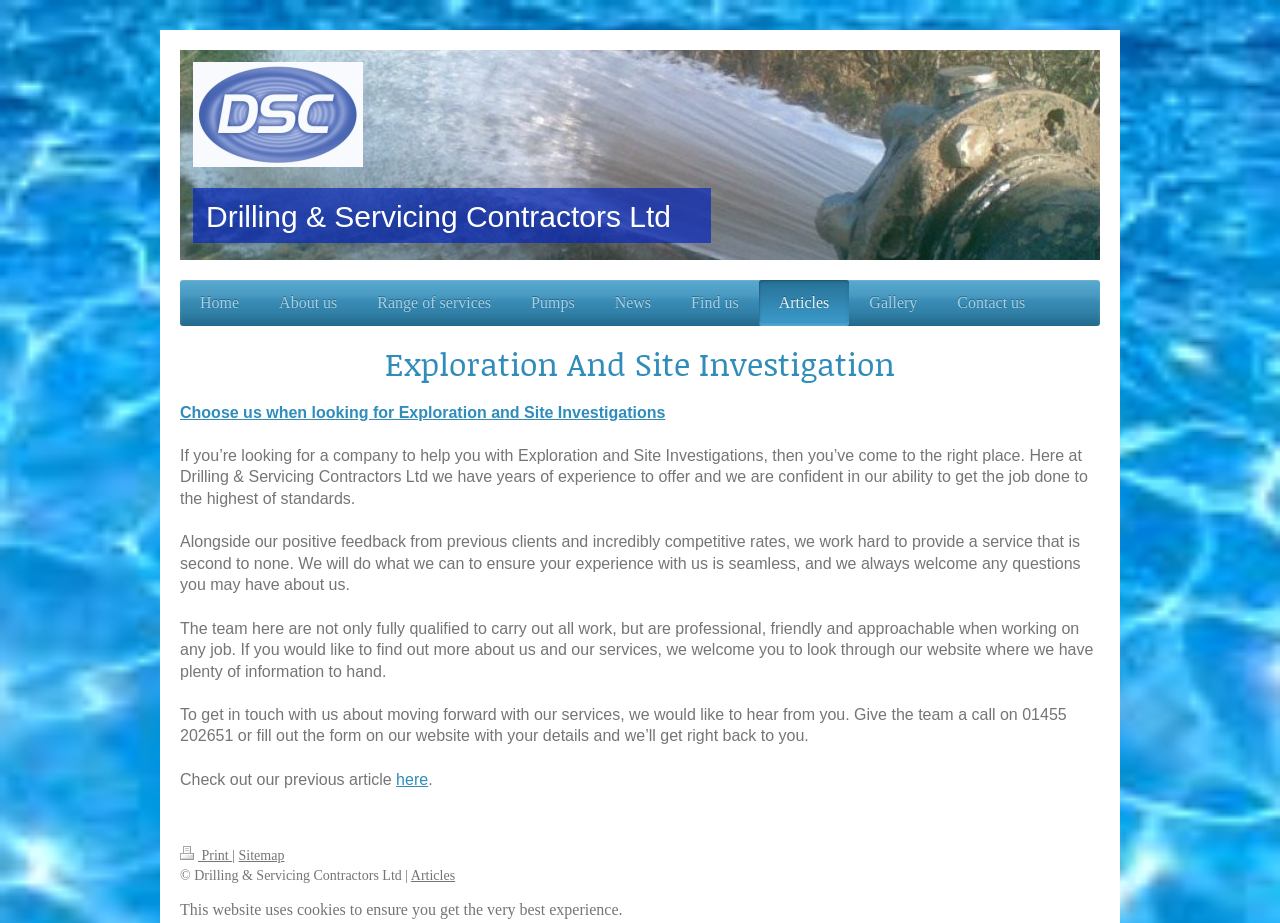Generate a comprehensive description of the webpage content.

The webpage is about Drilling & Servicing Contractors Ltd, a company that provides Exploration and Site Investigation services. At the top, there is a logo in the form of an SVG image, accompanied by the company name "Drilling & Servicing Contractors Ltd" in text. 

Below the logo, there is a navigation menu with 9 links: "Home", "About us", "Range of services", "Pumps", "News", "Find us", "Articles", "Gallery", and "Contact us". These links are aligned horizontally and take up a significant portion of the top section of the page.

Further down, there is a heading that reads "Exploration And Site Investigation", followed by a link that says "Choose us when looking for Exploration and Site Investigations". Below this, there are three paragraphs of text that describe the company's services, experience, and approach. The text explains that the company has years of experience, provides high-quality services, and welcomes inquiries from potential clients.

After the paragraphs, there is a call-to-action section that encourages visitors to get in touch with the company, either by phone or by filling out a form on the website. Below this, there is a link to a previous article, and a "Print" link is located at the bottom left of the page.

At the very bottom of the page, there are links to the "Sitemap" and "Articles", as well as a copyright notice that reads "© Drilling & Servicing Contractors Ltd". Additionally, there is a message that informs visitors that the website uses cookies to ensure a good user experience.